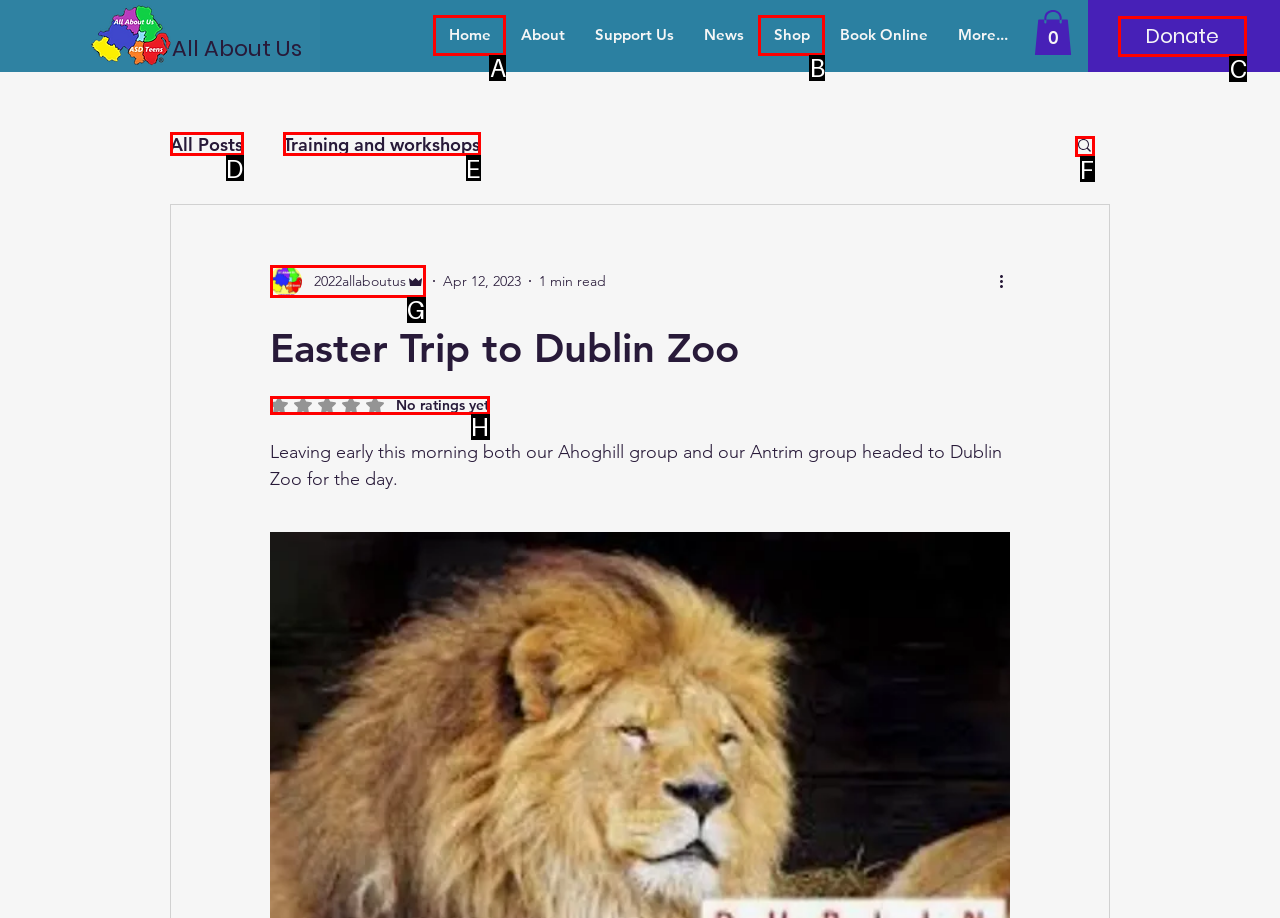Select the proper HTML element to perform the given task: Search for something Answer with the corresponding letter from the provided choices.

F